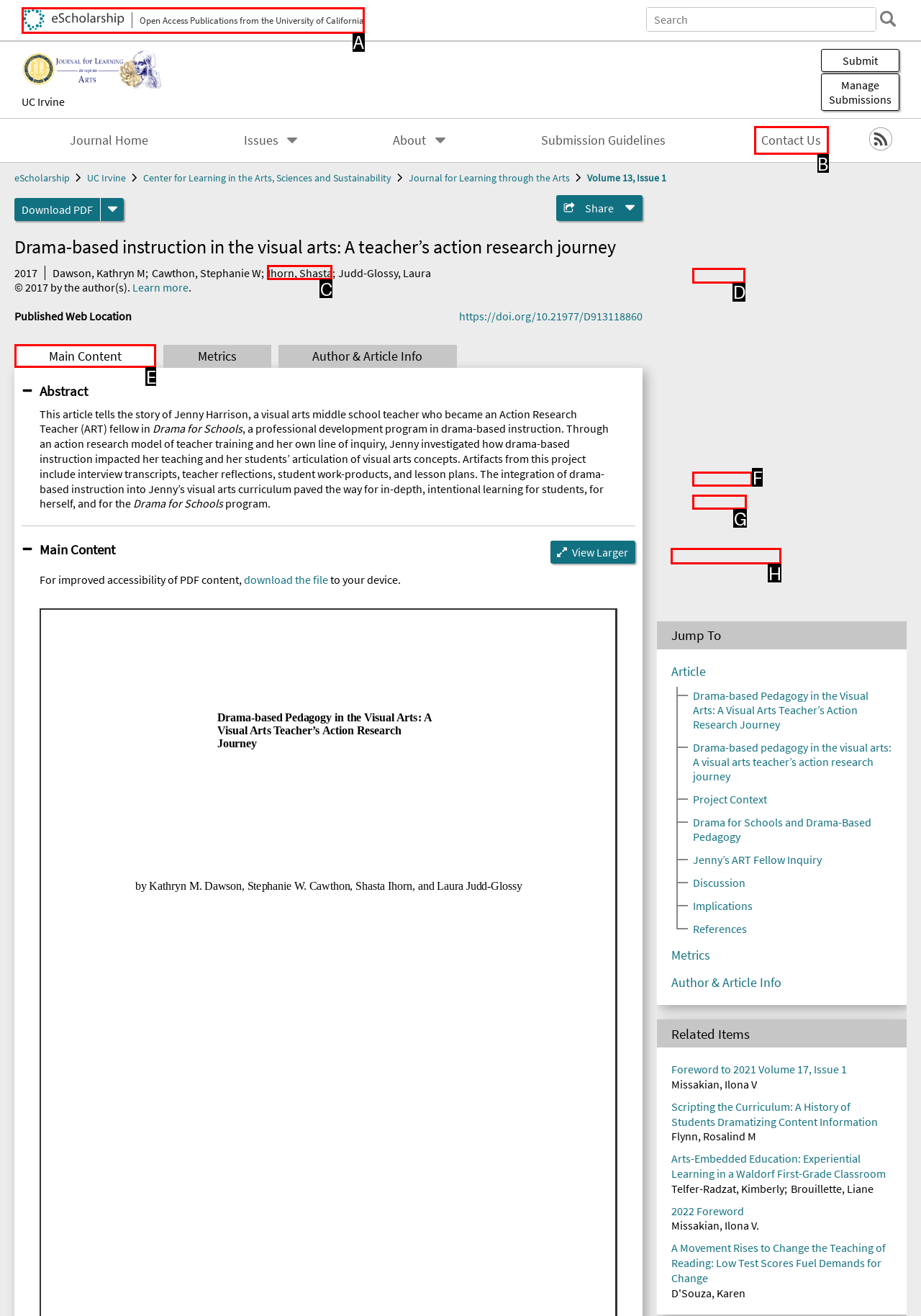Tell me the letter of the UI element to click in order to accomplish the following task: Jump to 'Discussion'
Answer with the letter of the chosen option from the given choices directly.

D